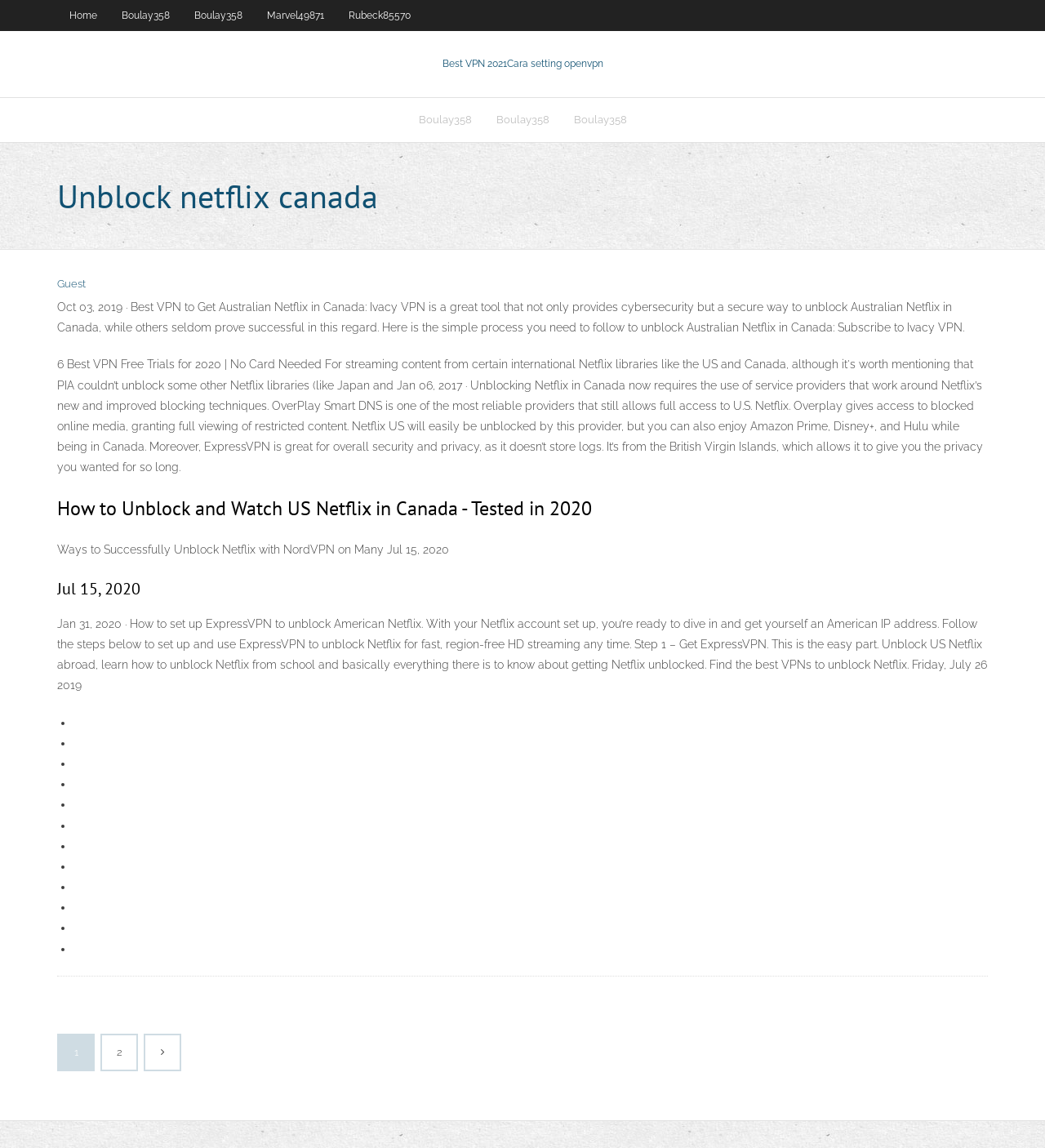What is the text of the webpage's headline?

Unblock netflix canada